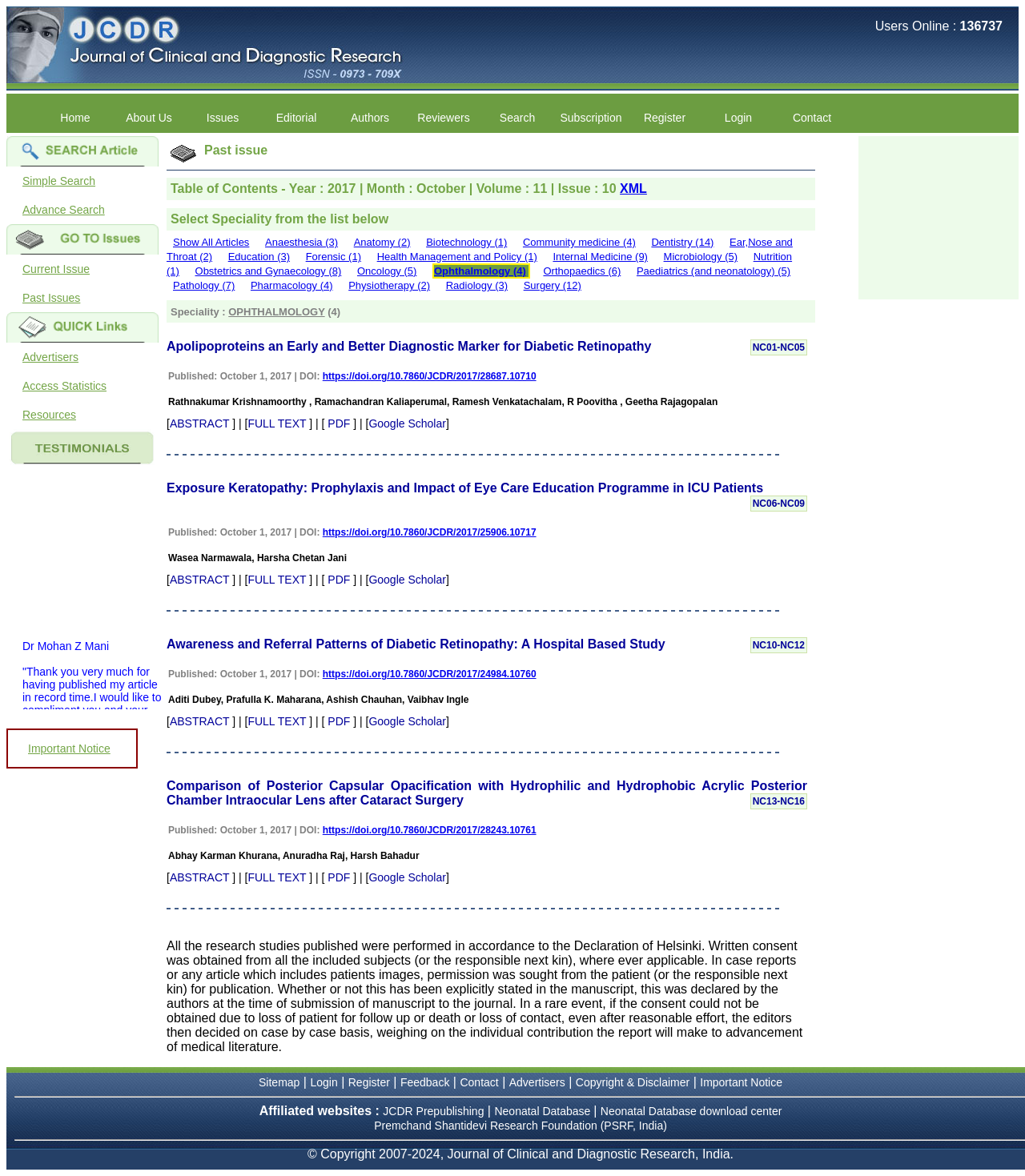Provide an in-depth caption for the elements present on the webpage.

The webpage is the online platform of the Journal of Clinical and Diagnostic Research, which aims to publish medical experiences of doctors and postgraduate students. At the top of the page, there is a logo of the journal with the ISSN number. Below the logo, there is a notification indicating the number of users online.

The navigation menu is located at the top of the page, with links to "Home", "About Us", "Issues", "Editorial", "Authors", "Reviewers", "Search", "Subscription", "Register", "Login", and "Contact". 

On the left side of the page, there are links to "Simple Search", "Advance Search", "Current Issue", "Past Issues", "Advertisers", "Access Statistics", and "Resources". 

The main content of the page is a table of contents for a past issue of the journal, with the year, month, volume, and issue number specified. There is a link to view the table of contents in XML format. 

Below the table of contents, there is a list of specialties, with links to show all articles or to filter by specific specialties such as Anaesthesia, Anatomy, Biotechnology, and others. 

The page also displays a testimonial from a satisfied author, Dr. Mohan Z Mani, who praises the journal's promptness and customer-friendly service.

Further down, there is a section displaying articles from the selected specialty, Ophthalmology, with links to view the abstract, full text, or PDF of each article. Each article is accompanied by information about the authors, publication date, and DOI.